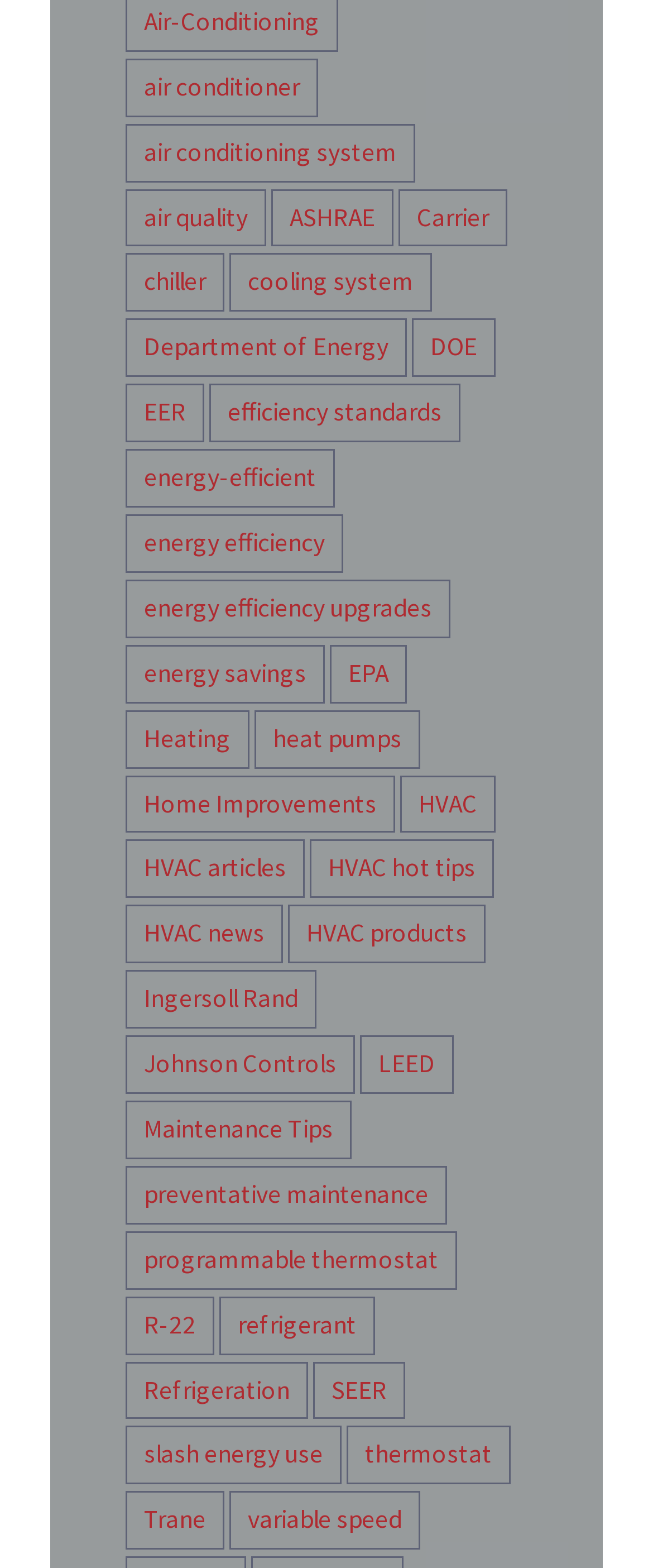Please provide a brief answer to the following inquiry using a single word or phrase:
What type of products are mentioned on this webpage?

HVAC products